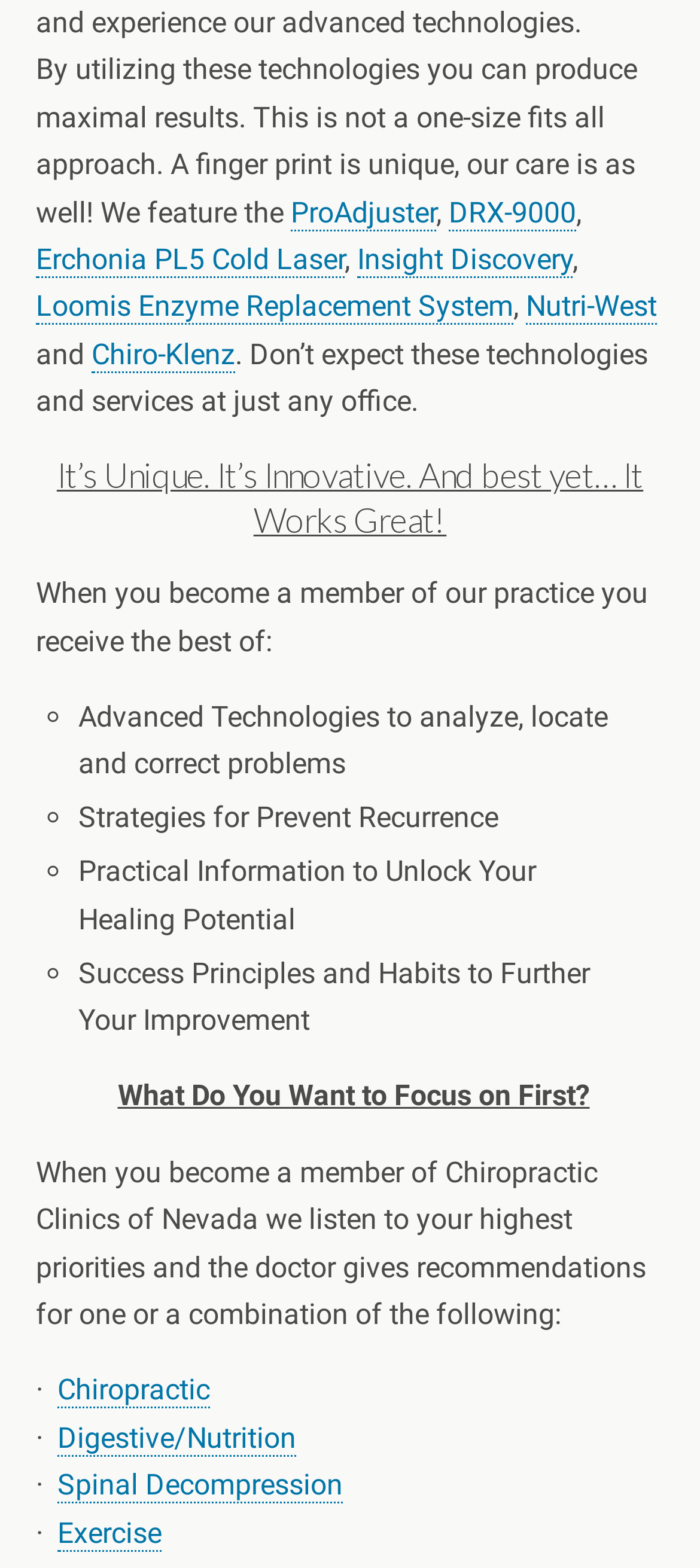What are the areas of focus mentioned on the webpage?
Using the screenshot, give a one-word or short phrase answer.

Chiropractic, Digestive/Nutrition, Spinal Decompression, Exercise